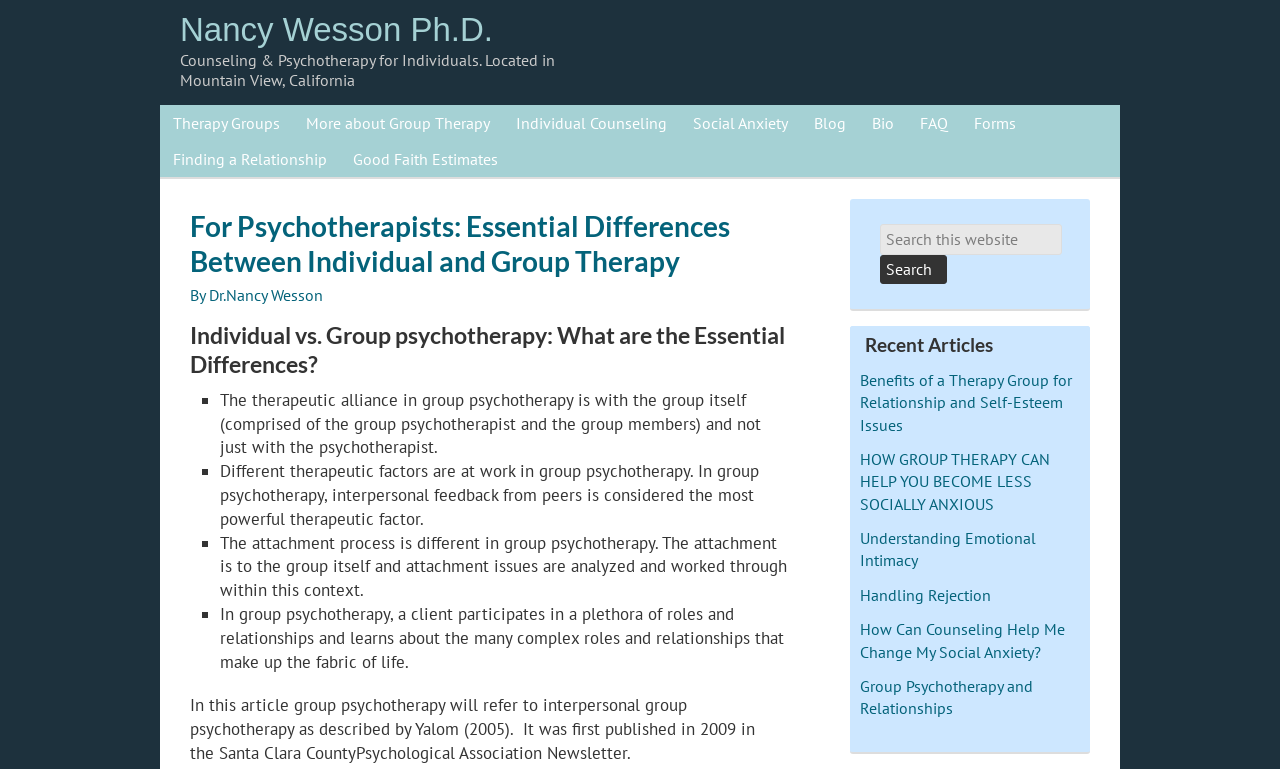What is the main topic of this article?
Please provide a detailed answer to the question.

The main topic of this article can be inferred from the heading 'Individual vs. Group psychotherapy: What are the Essential Differences?' which is a subheading of the main article.